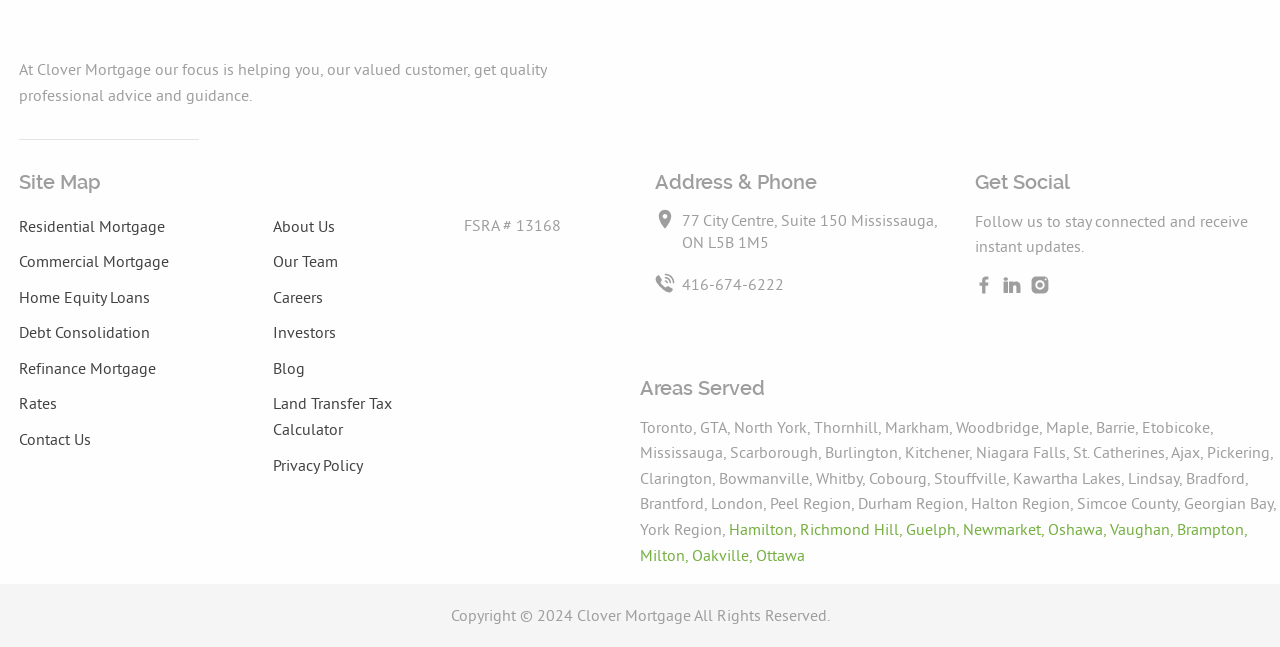What social media platforms can you follow Clover Mortgage on?
Kindly answer the question with as much detail as you can.

The links and images on the webpage, specifically the 'Get Social' section, indicate that Clover Mortgage has a presence on three social media platforms, although the exact platforms are not specified.